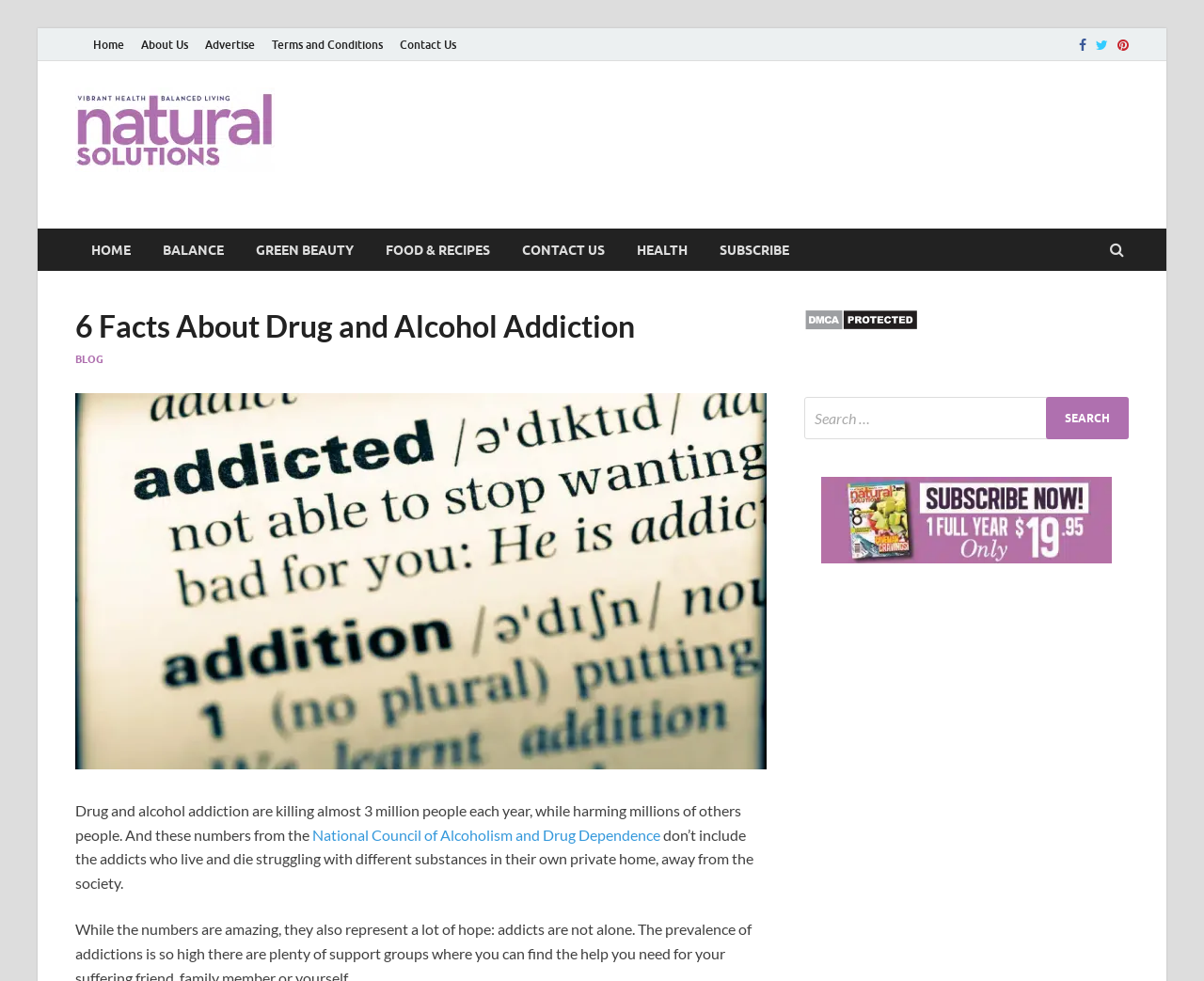Provide a single word or phrase to answer the given question: 
What is the name of the magazine?

Natural Solutions Magazine